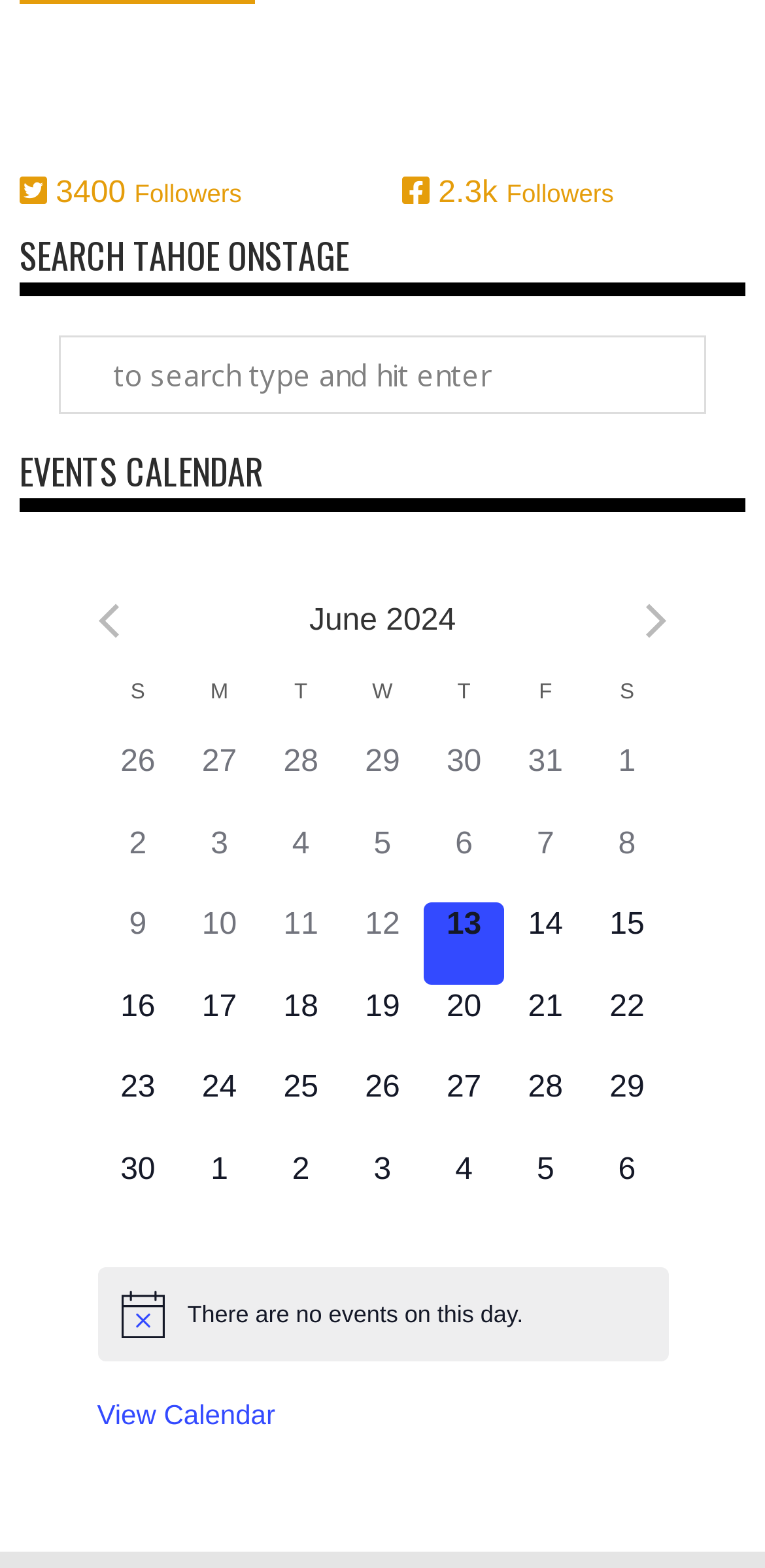Using the information shown in the image, answer the question with as much detail as possible: What is the current month displayed in the calendar?

The calendar section of the webpage displays the current month, which is June 2024. This information is obtained from the 'June 2024' text located in the calendar header.